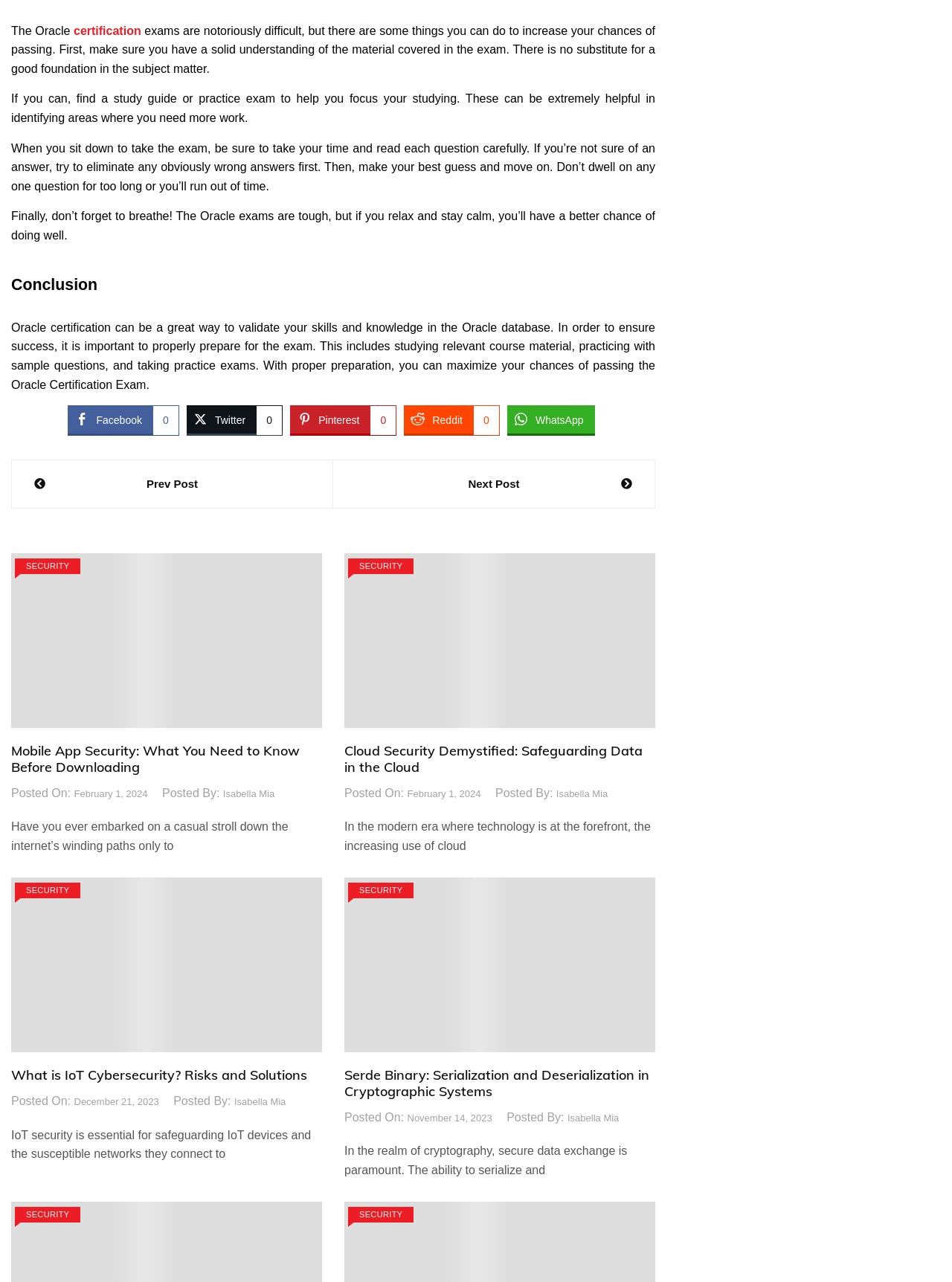Using the description: "Prev Post", determine the UI element's bounding box coordinates. Ensure the coordinates are in the format of four float numbers between 0 and 1, i.e., [left, top, right, bottom].

[0.036, 0.371, 0.326, 0.385]